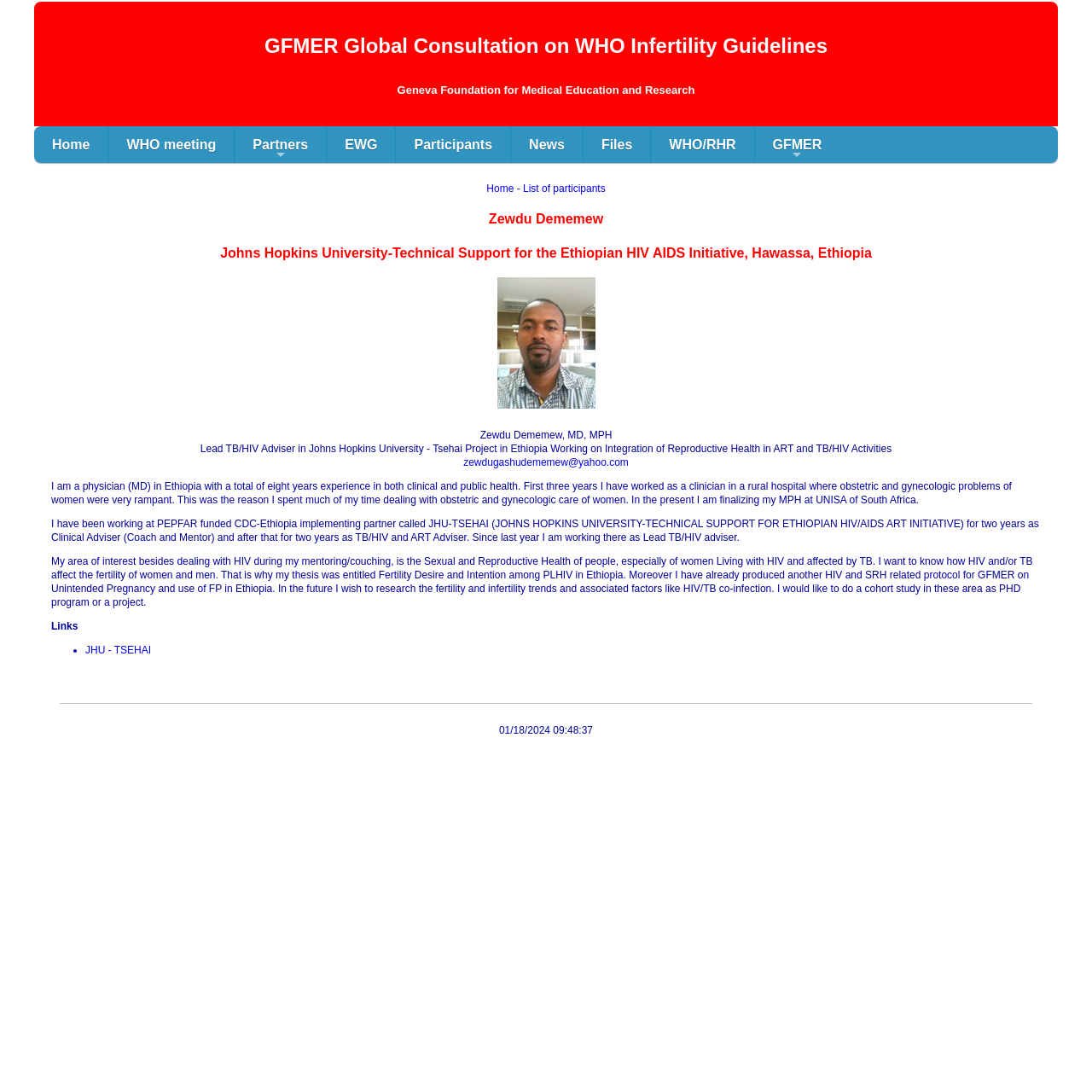Please find the bounding box coordinates for the clickable element needed to perform this instruction: "Click on Home".

[0.031, 0.116, 0.099, 0.149]